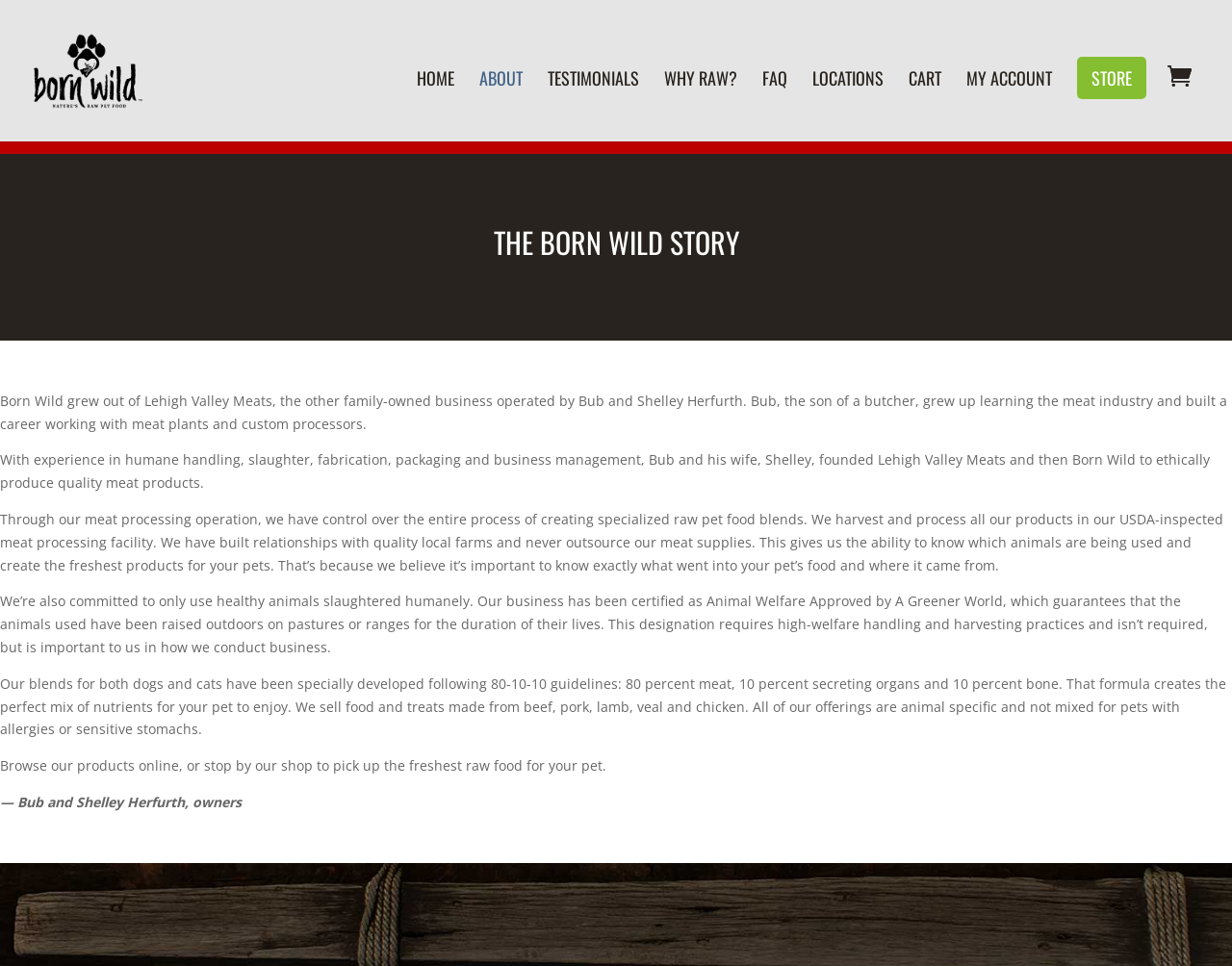Determine the bounding box coordinates of the target area to click to execute the following instruction: "Click on the 'ABOUT' link."

[0.389, 0.074, 0.424, 0.146]